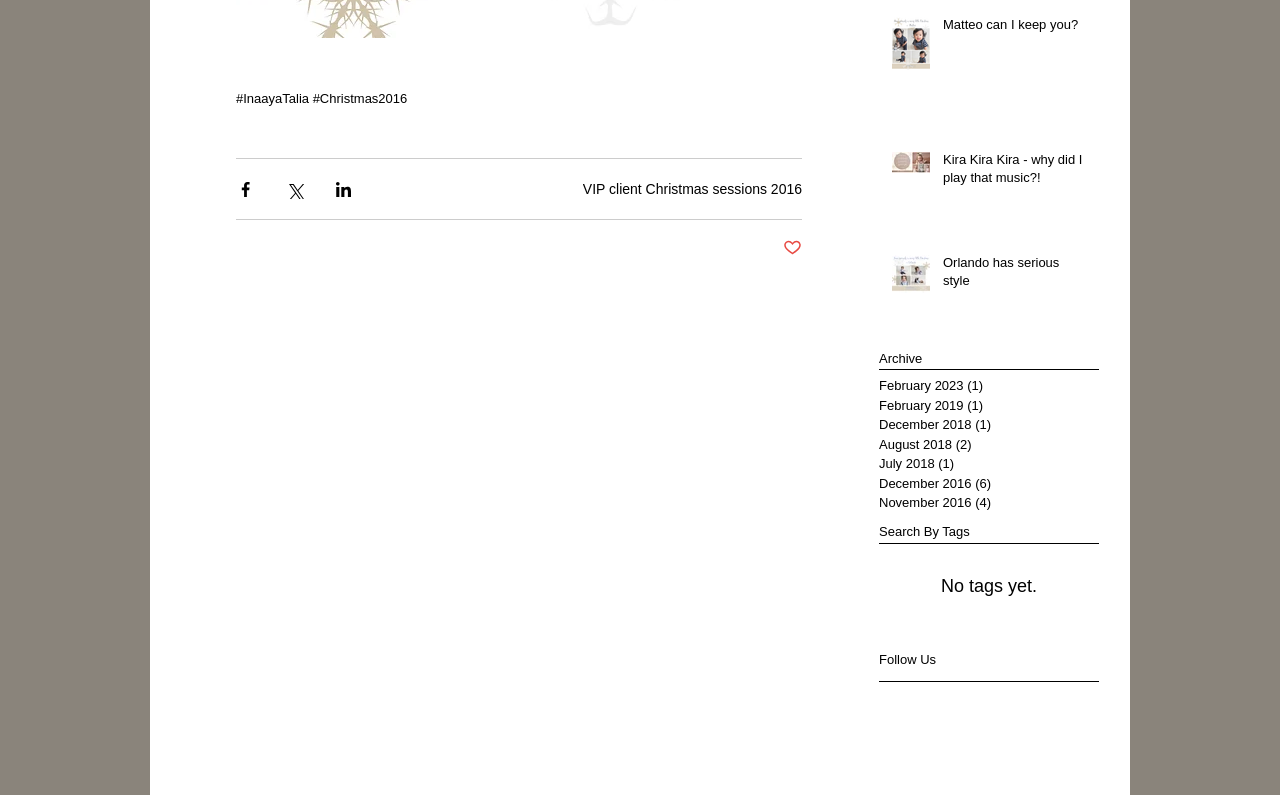Can you determine the bounding box coordinates of the area that needs to be clicked to fulfill the following instruction: "Like this post"?

[0.612, 0.299, 0.627, 0.326]